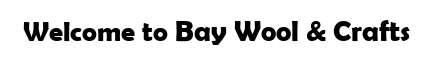What is the tone of the header?
Analyze the screenshot and provide a detailed answer to the question.

The caption describes the font as 'playful' and the style as 'friendly and approachable', which indicates that the tone of the header is welcoming and inviting.